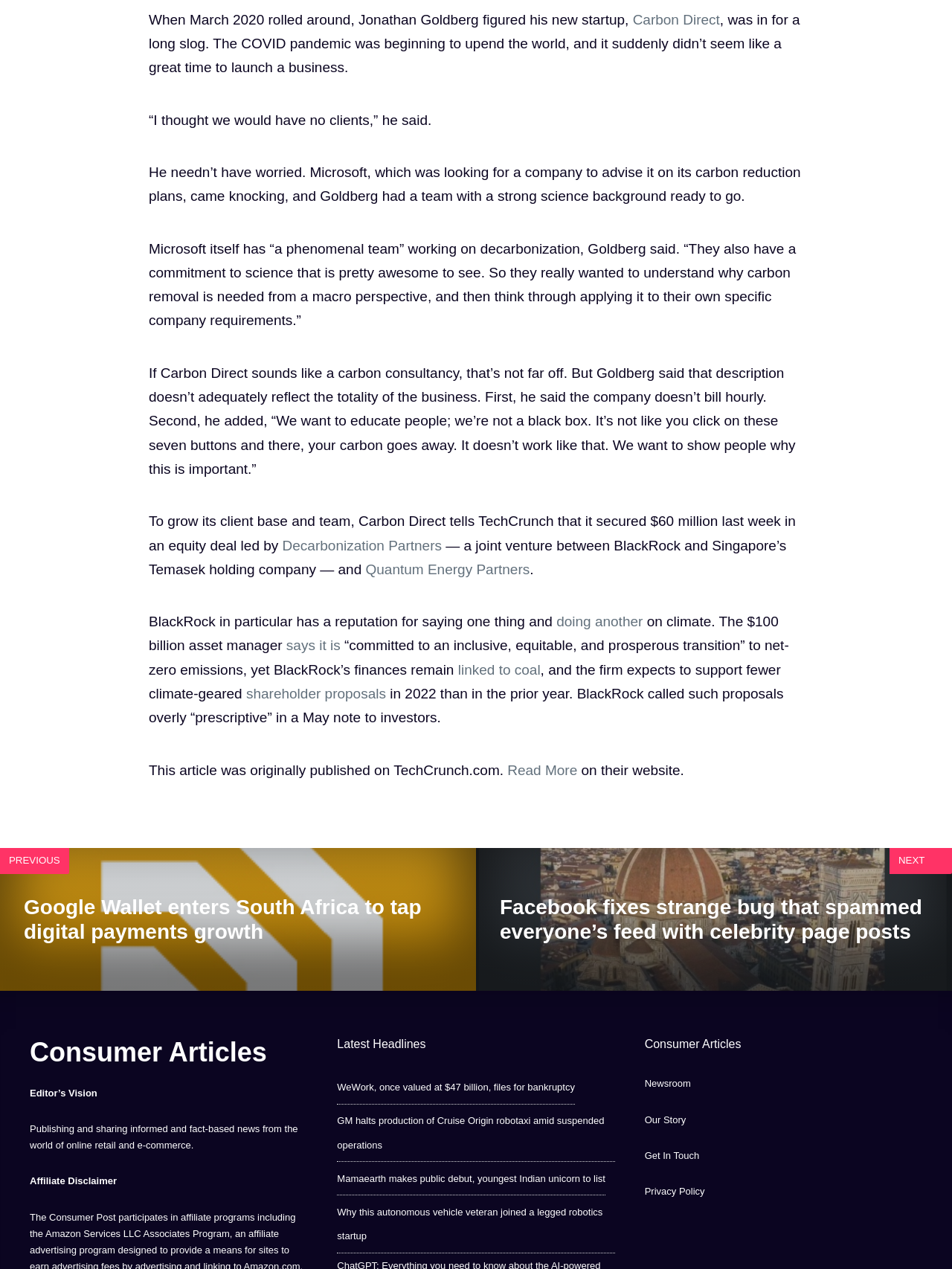Using the element description: "name="et_pb_contact_email_1" placeholder="Email Address"", determine the bounding box coordinates. The coordinates should be in the format [left, top, right, bottom], with values between 0 and 1.

None